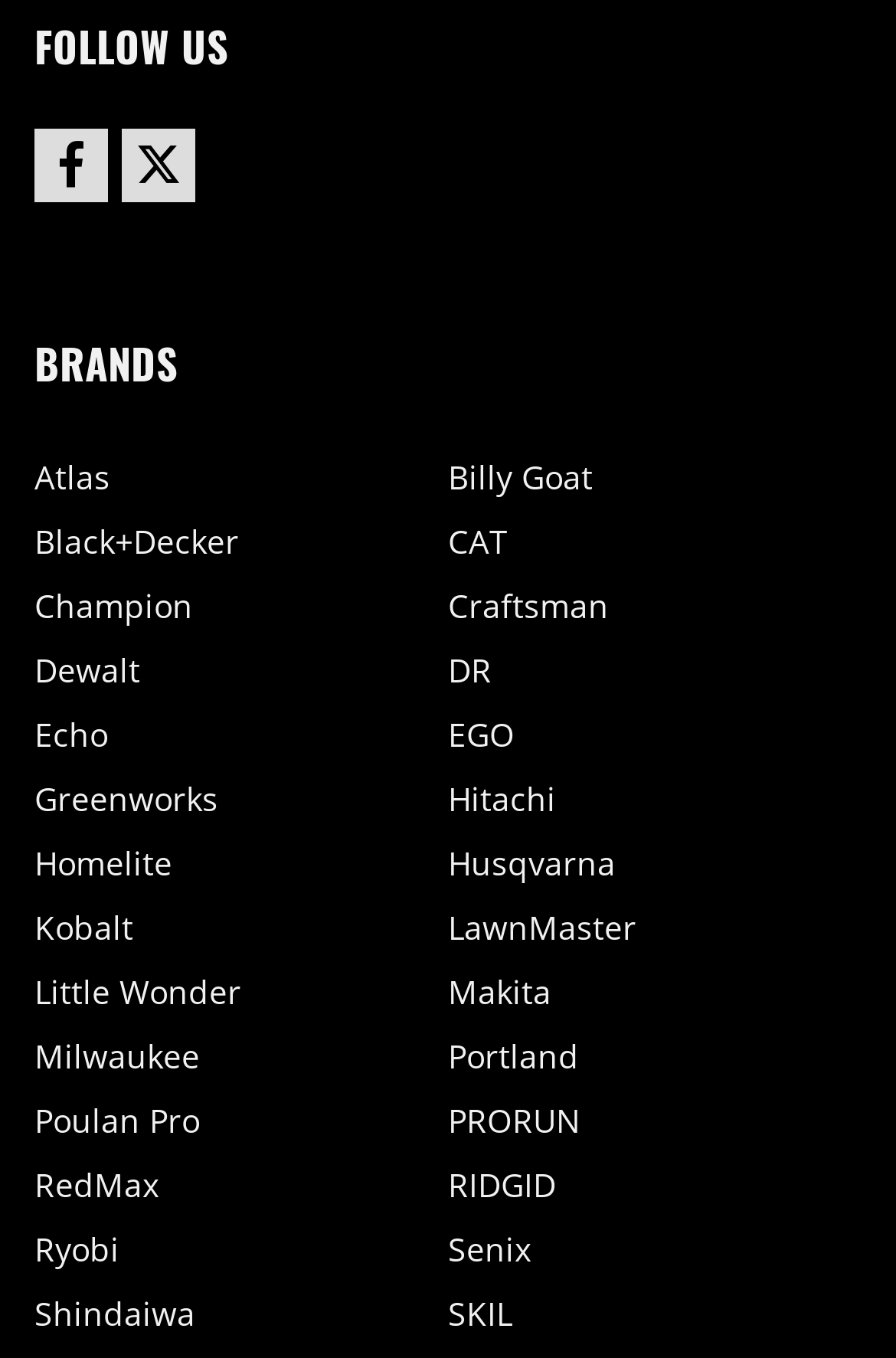Find the bounding box coordinates for the area you need to click to carry out the instruction: "Follow us on Facebook". The coordinates should be four float numbers between 0 and 1, indicated as [left, top, right, bottom].

[0.038, 0.094, 0.121, 0.148]